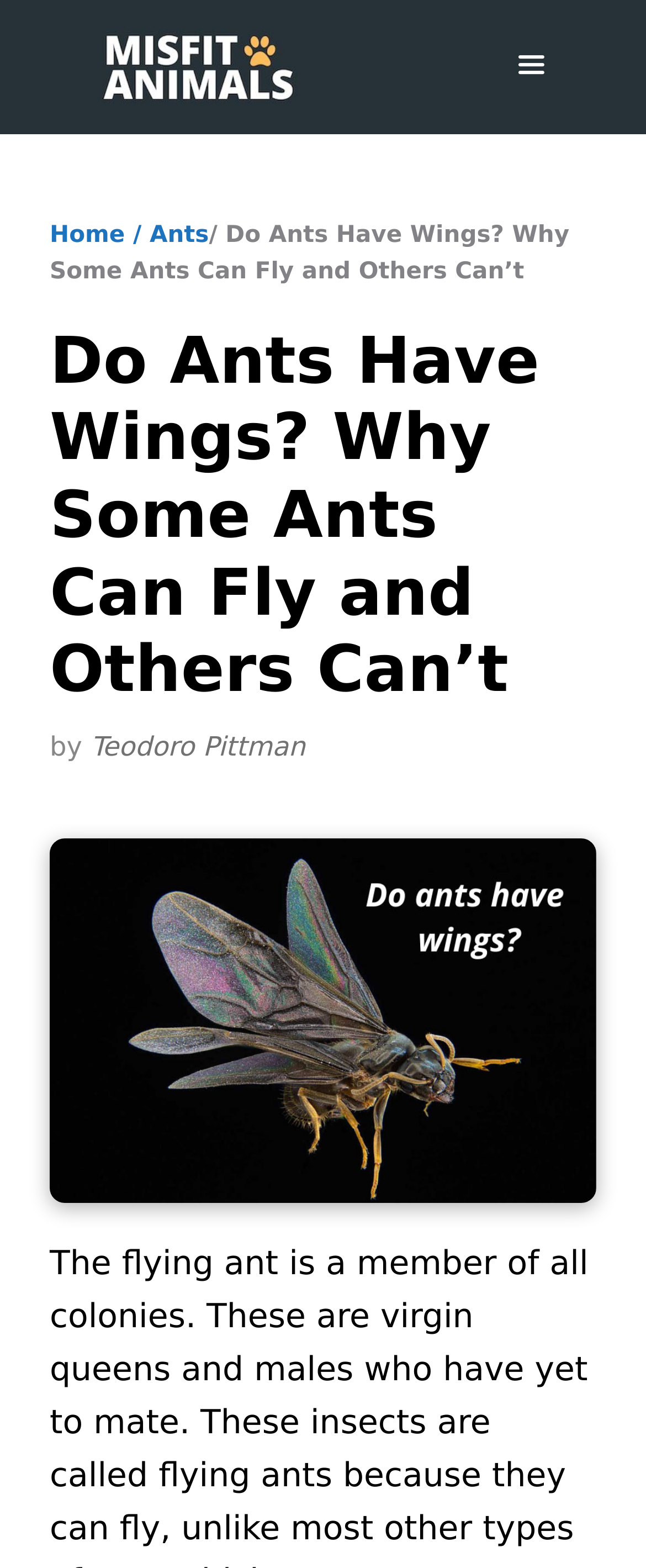Using the information from the screenshot, answer the following question thoroughly:
What is the purpose of the button at the top right corner?

I determined the purpose of the button by looking at its icon, which is '', and its description, which says 'Menu'. This suggests that the button is used to toggle the menu.